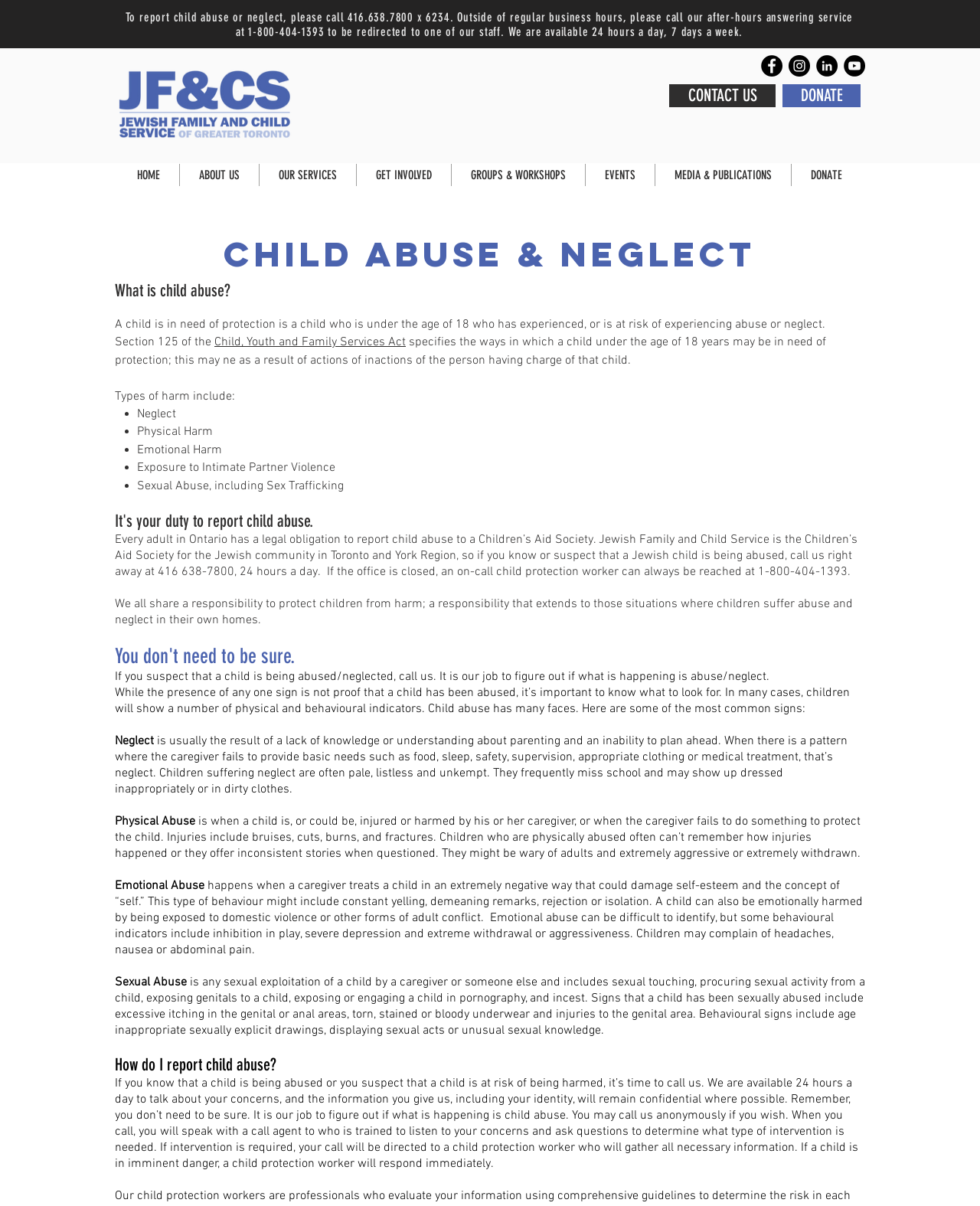Can you determine the bounding box coordinates of the area that needs to be clicked to fulfill the following instruction: "learn about child abuse and neglect"?

[0.117, 0.232, 0.235, 0.25]